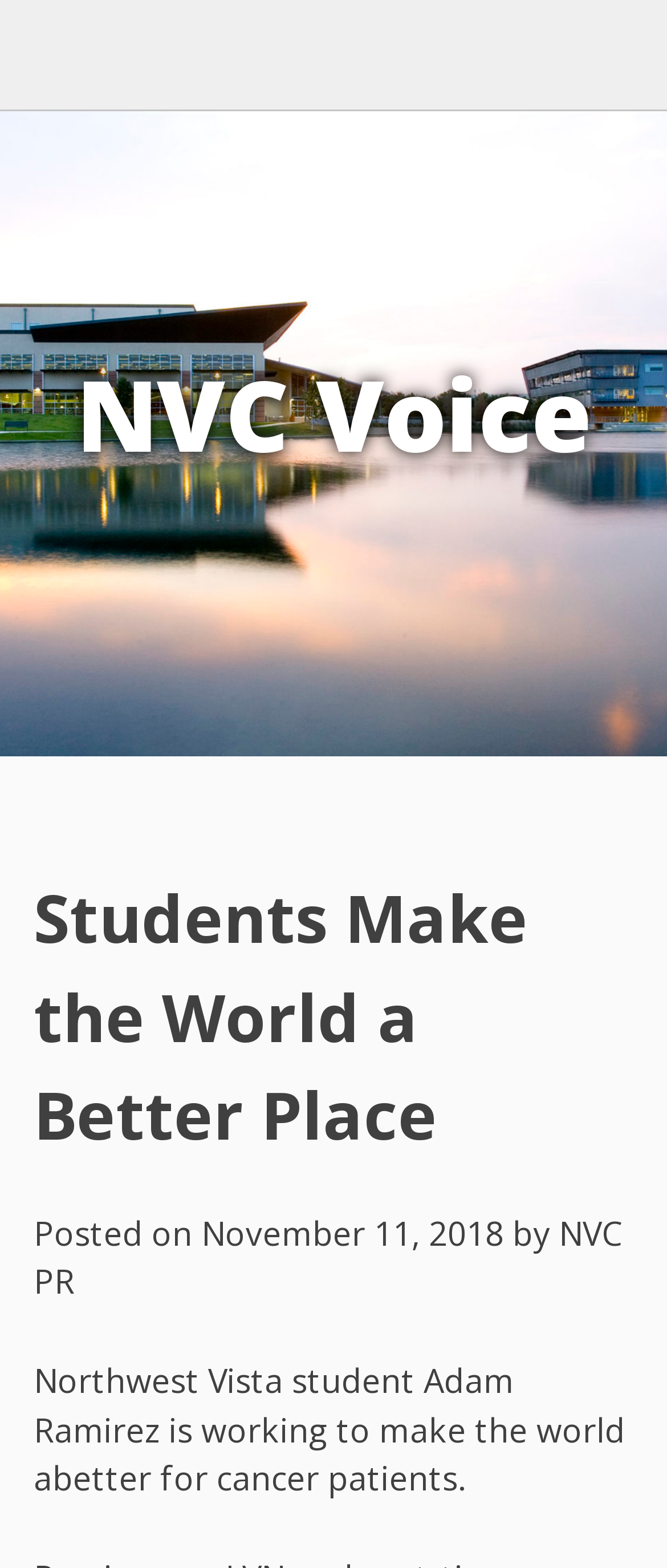Who is the author of the article?
Please provide a comprehensive answer based on the contents of the image.

The article has a byline 'by NVC PR' which indicates that NVC PR is the author of the article.